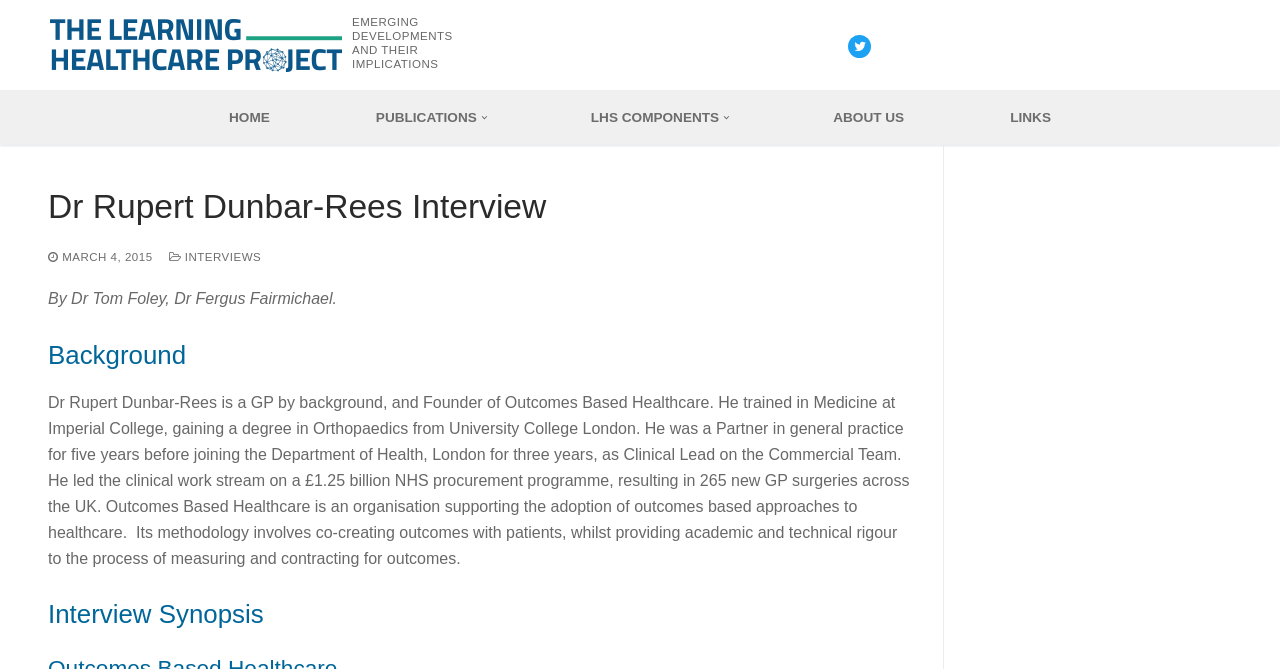What is the type of approach supported by Outcomes Based Healthcare?
Provide a detailed and extensive answer to the question.

I found the answer by reading the text under the 'Background' heading, which states 'Outcomes Based Healthcare is an organisation supporting the adoption of outcomes based approaches to healthcare.'